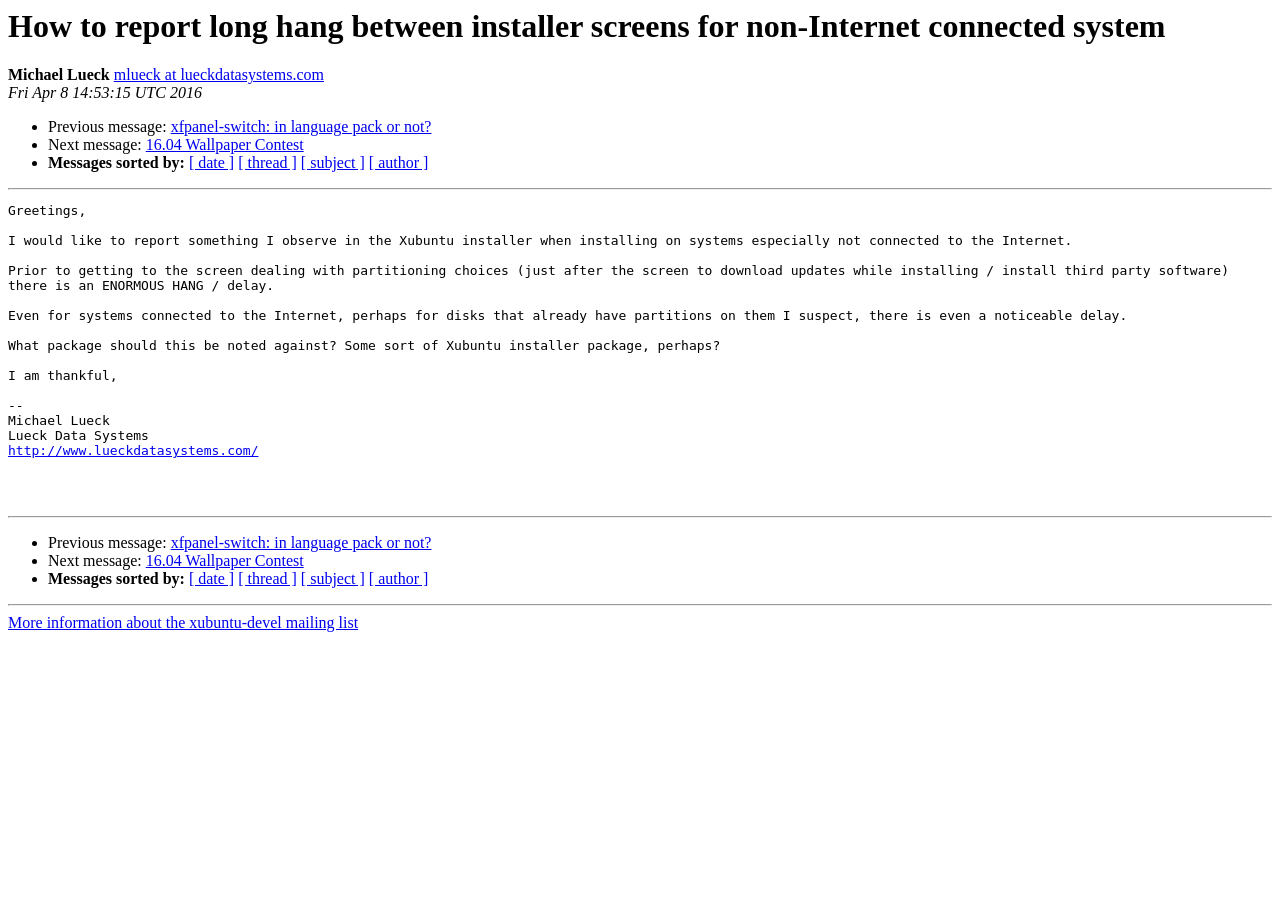What is the text of the webpage's headline?

How to report long hang between installer screens for non-Internet connected system